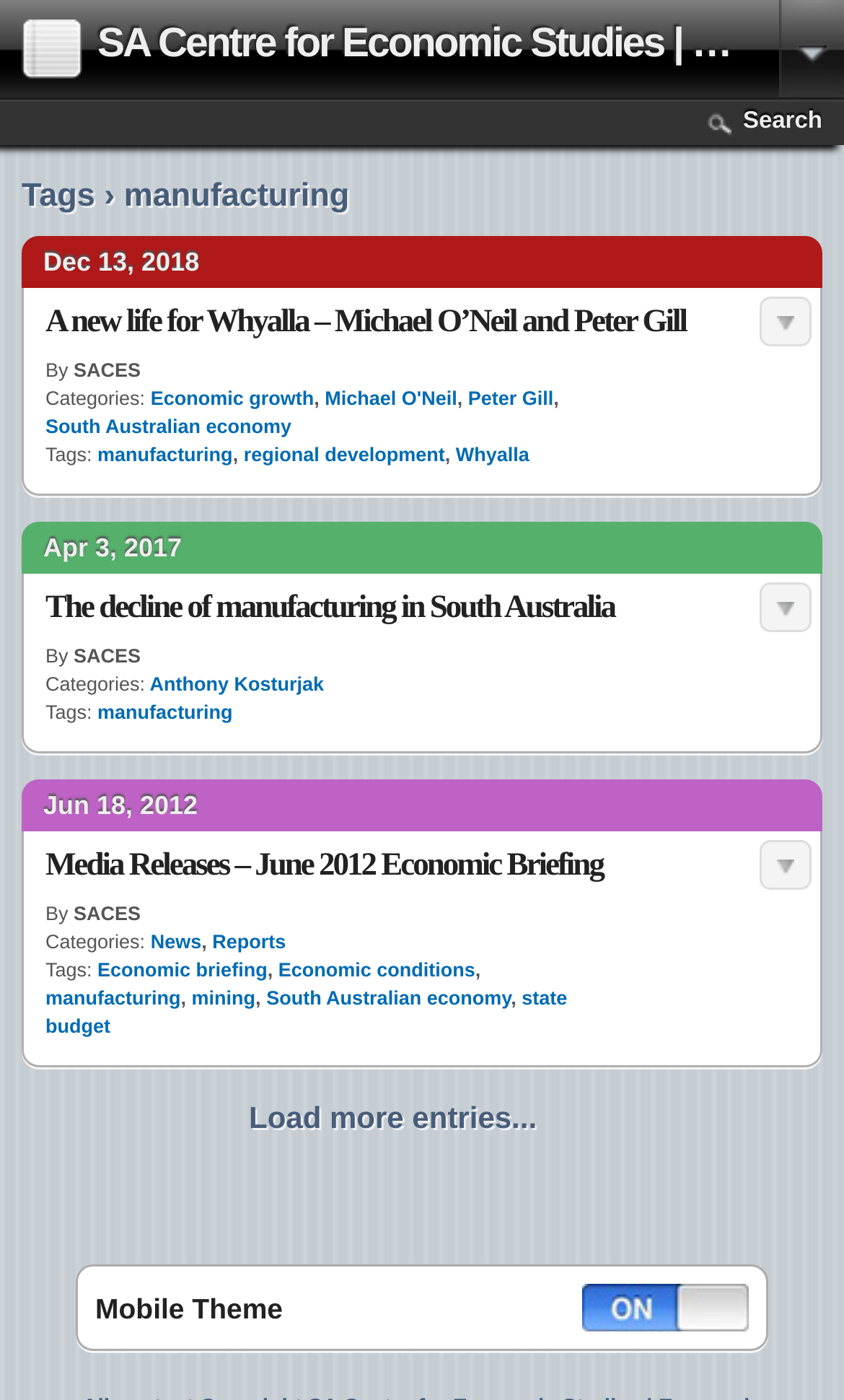Provide a brief response in the form of a single word or phrase:
What is the date of the first article?

Dec 13, 2018